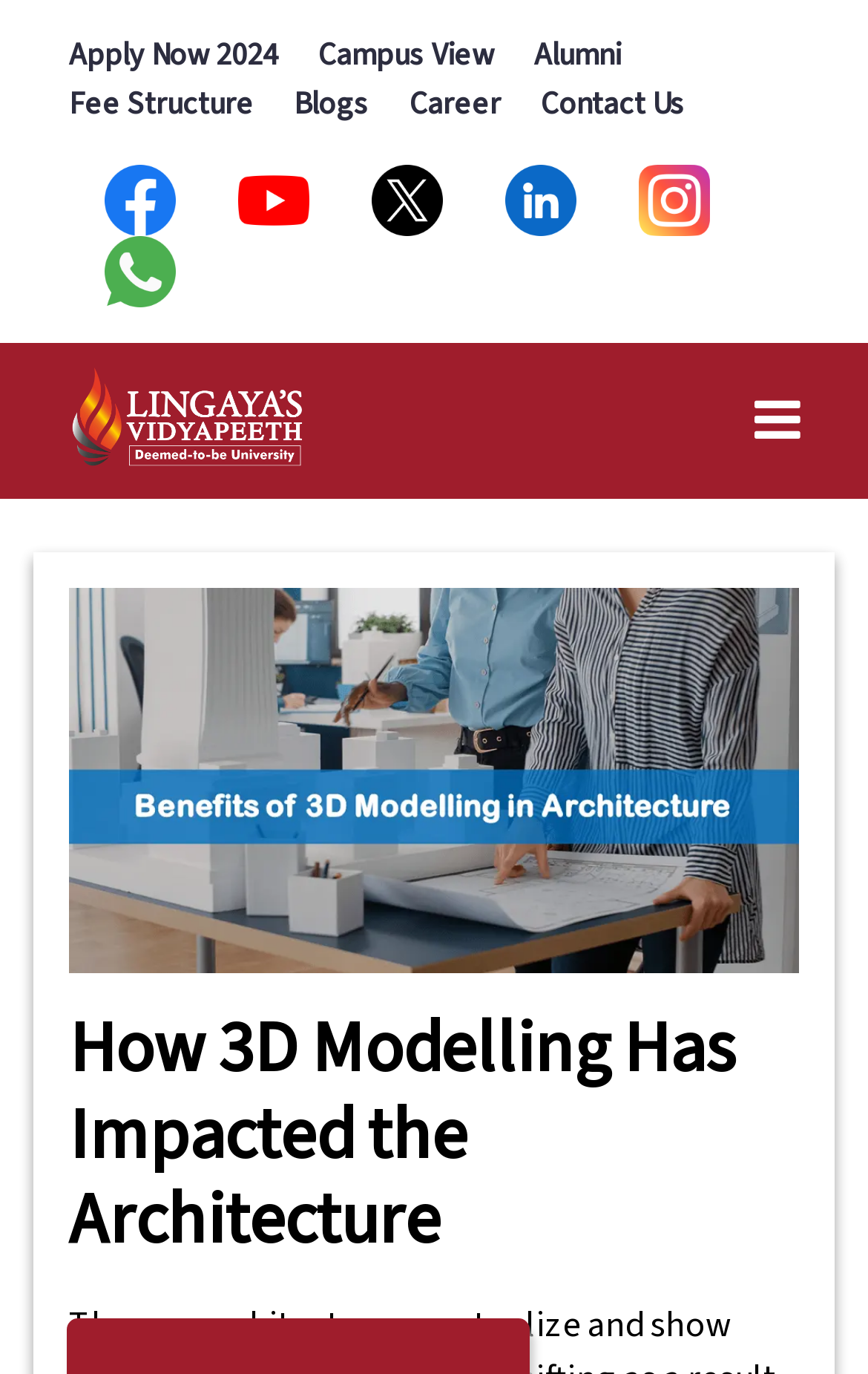What type of facilities are showcased on the webpage?
Look at the image and answer with only one word or phrase.

Campus facilities